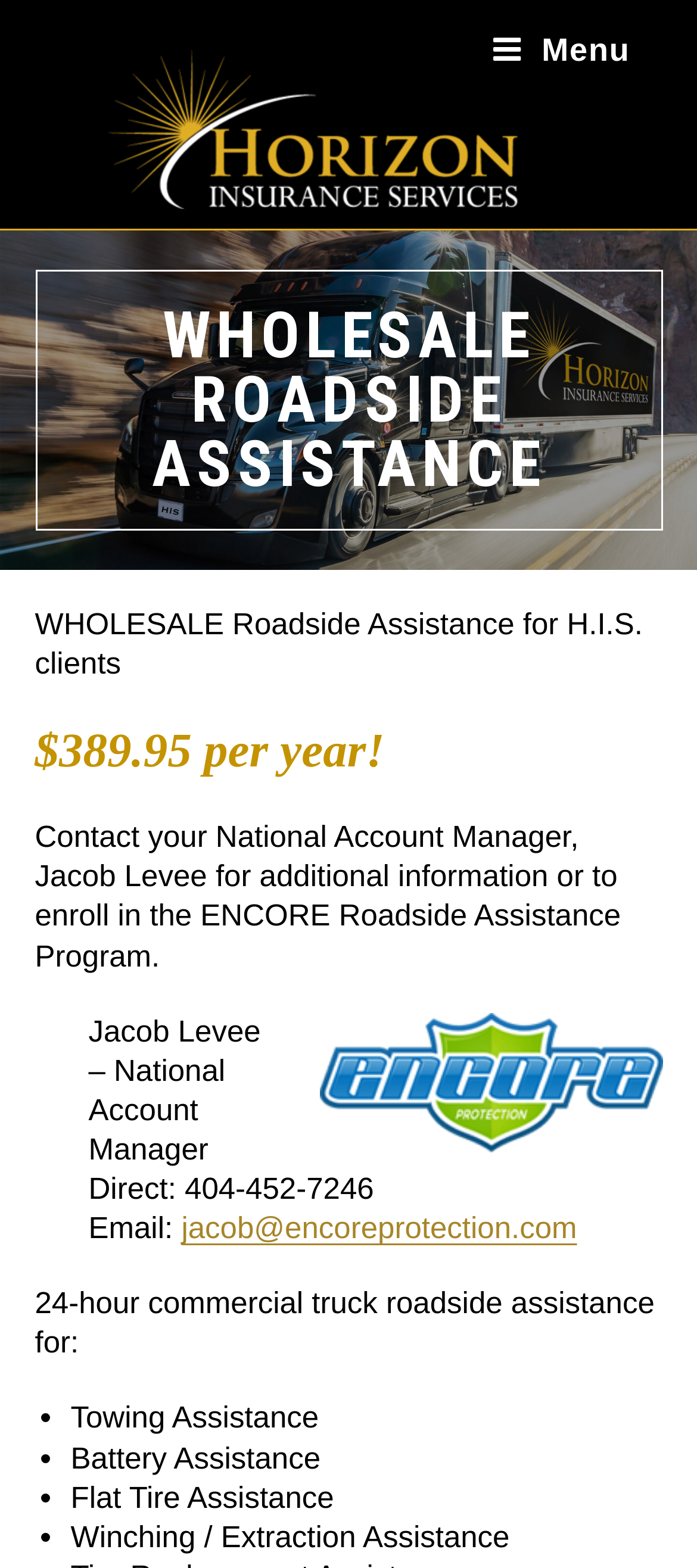What is the phone number of Jacob Levee?
Using the visual information, answer the question in a single word or phrase.

404-452-7246